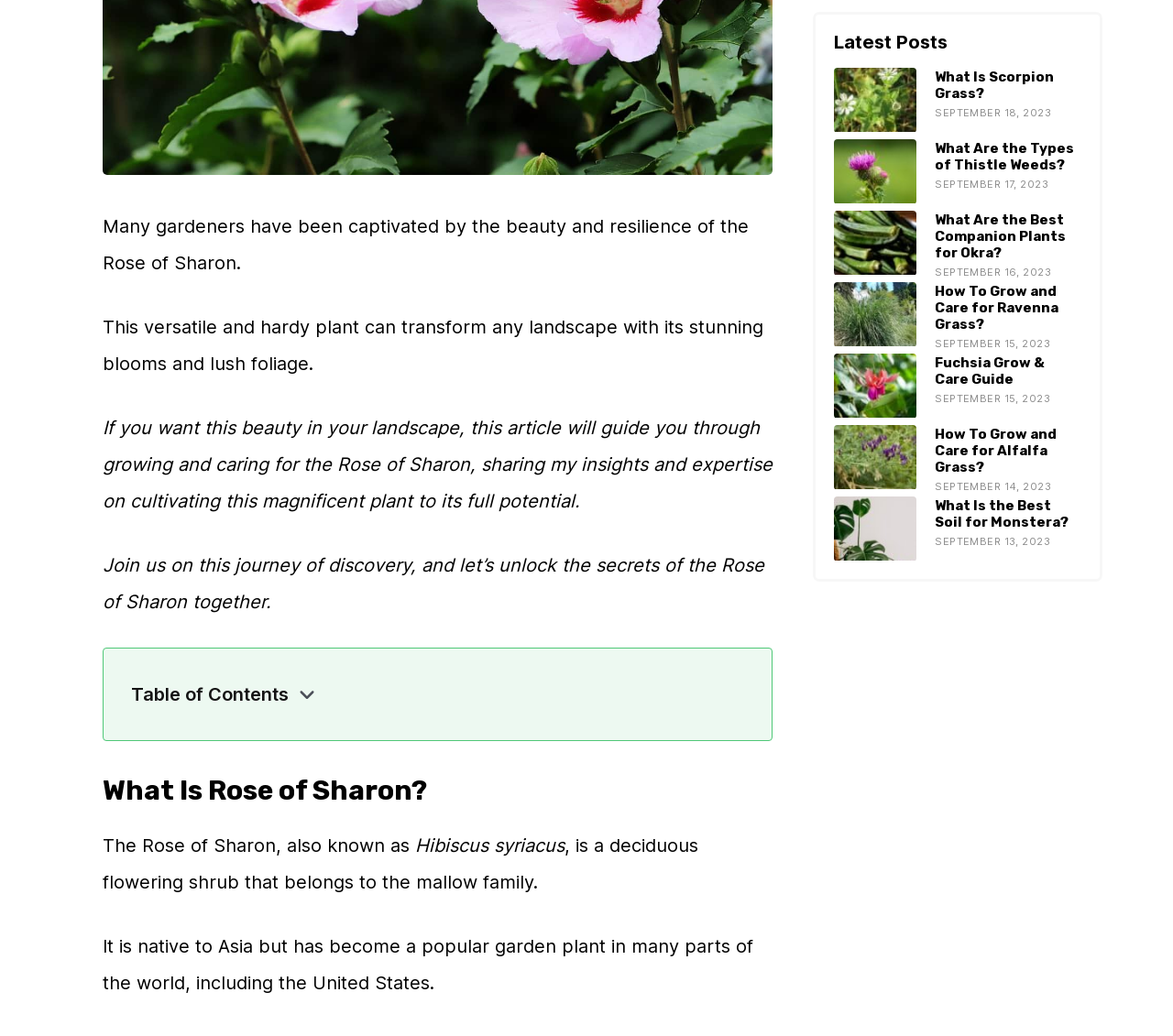From the given element description: "aria-label="What Is Scorpion Grass?"", find the bounding box for the UI element. Provide the coordinates as four float numbers between 0 and 1, in the order [left, top, right, bottom].

[0.711, 0.065, 0.781, 0.128]